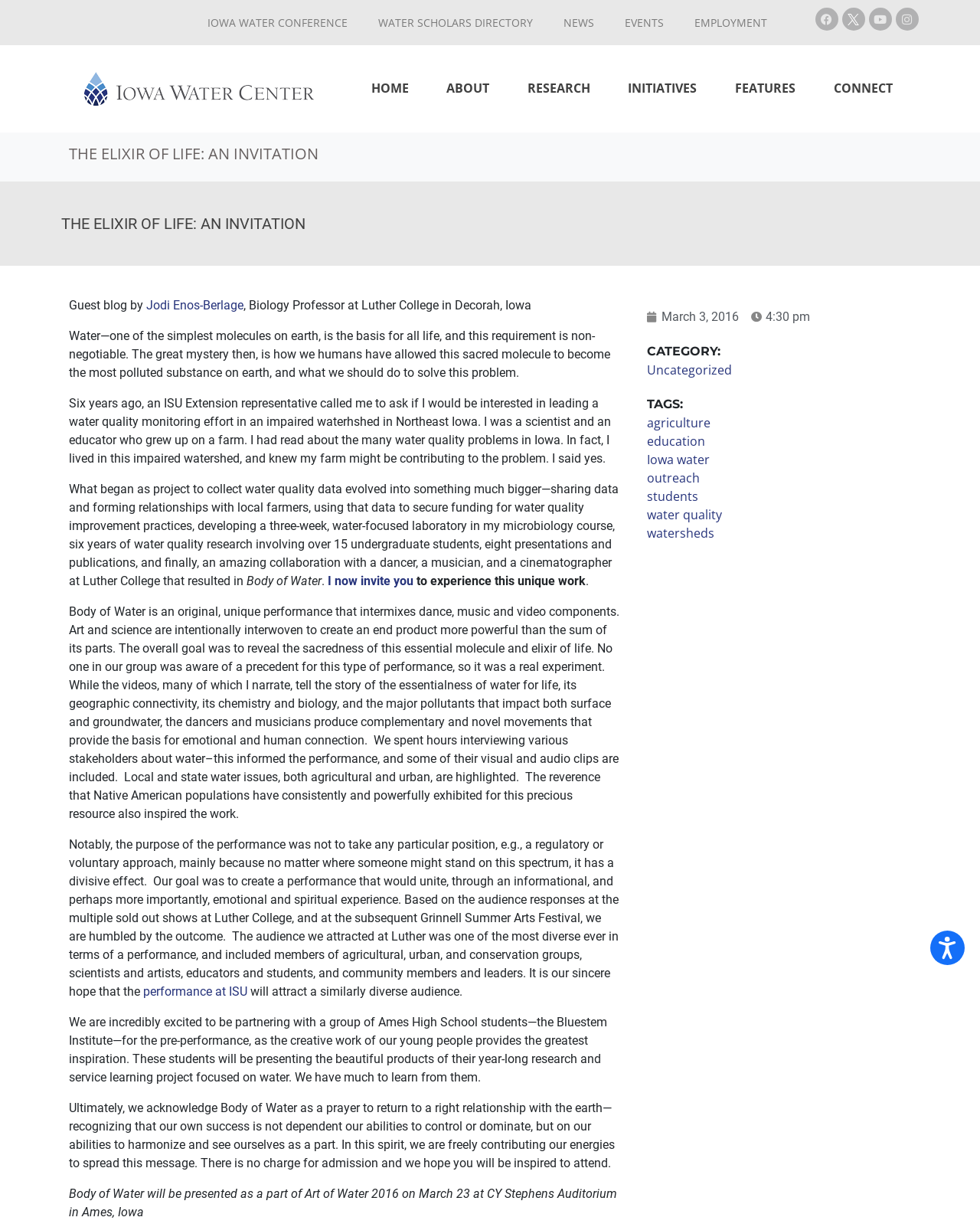Specify the bounding box coordinates of the area to click in order to execute this command: 'Click on the 'IOWA WATER CONFERENCE' link'. The coordinates should consist of four float numbers ranging from 0 to 1, and should be formatted as [left, top, right, bottom].

[0.196, 0.006, 0.37, 0.031]